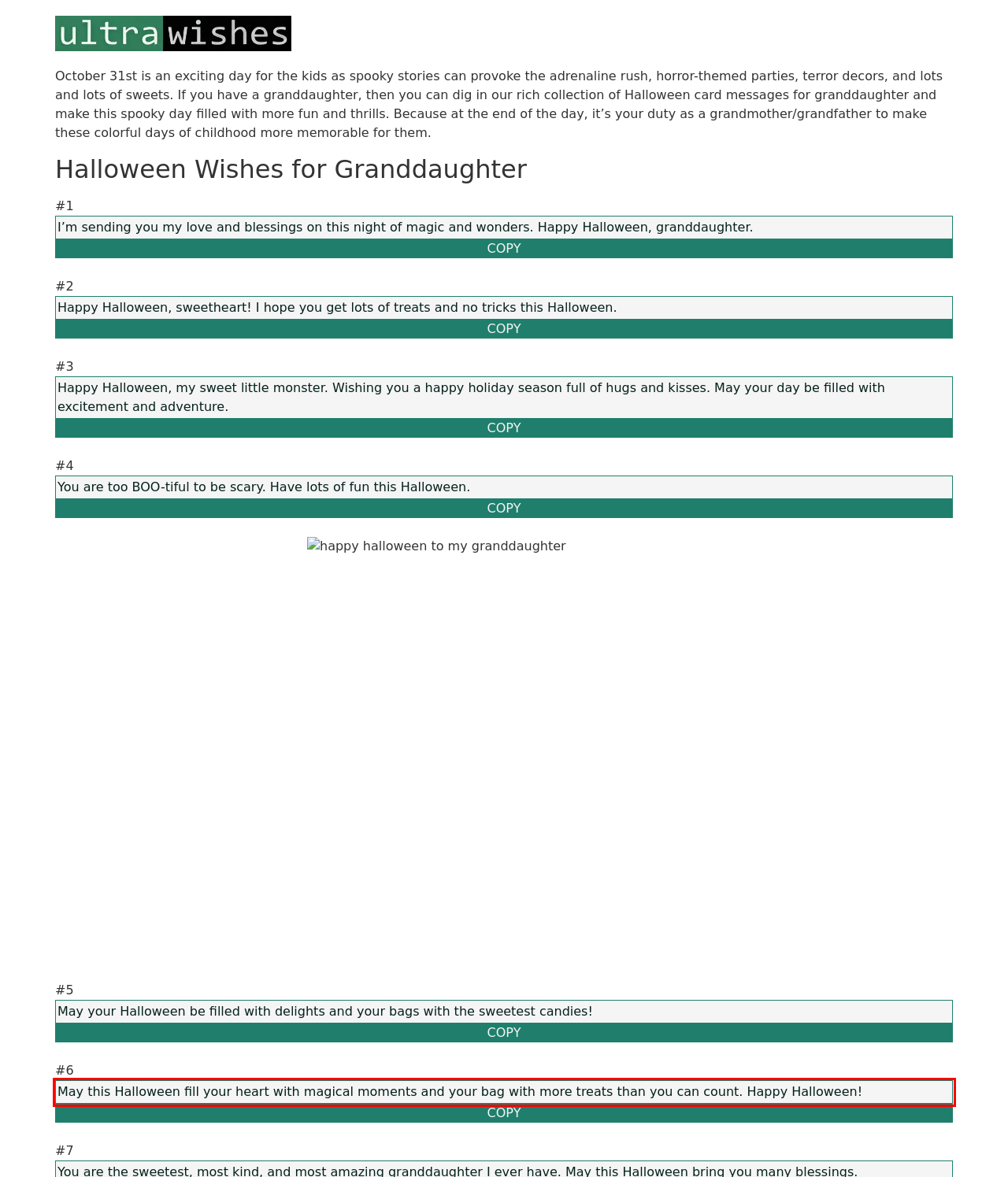Observe the screenshot of the webpage that includes a red rectangle bounding box. Conduct OCR on the content inside this red bounding box and generate the text.

May this Halloween fill your heart with magical moments and your bag with more treats than you can count. Happy Halloween!